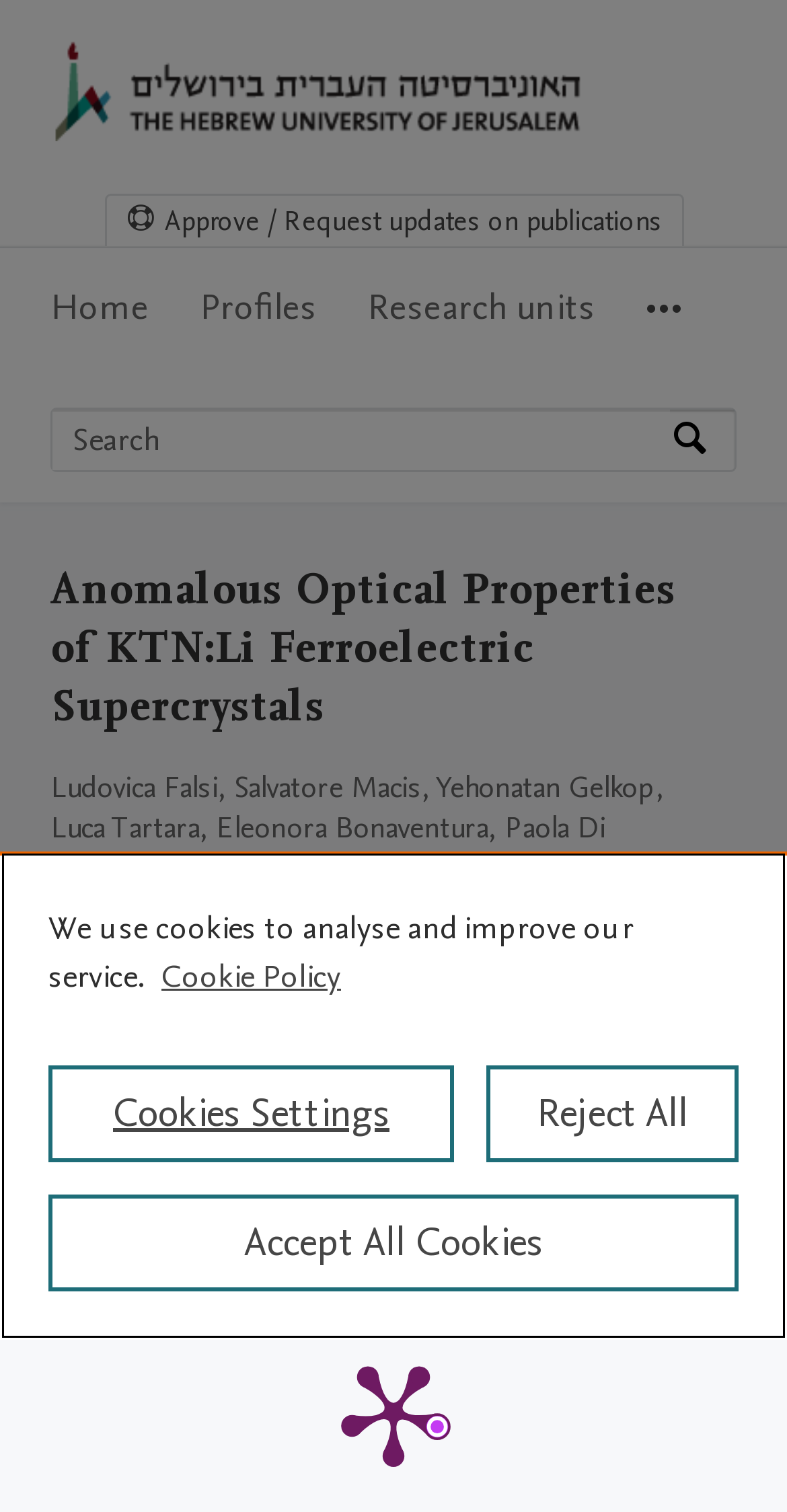Give a concise answer of one word or phrase to the question: 
What can you search for on this webpage?

Expertise, name or affiliation